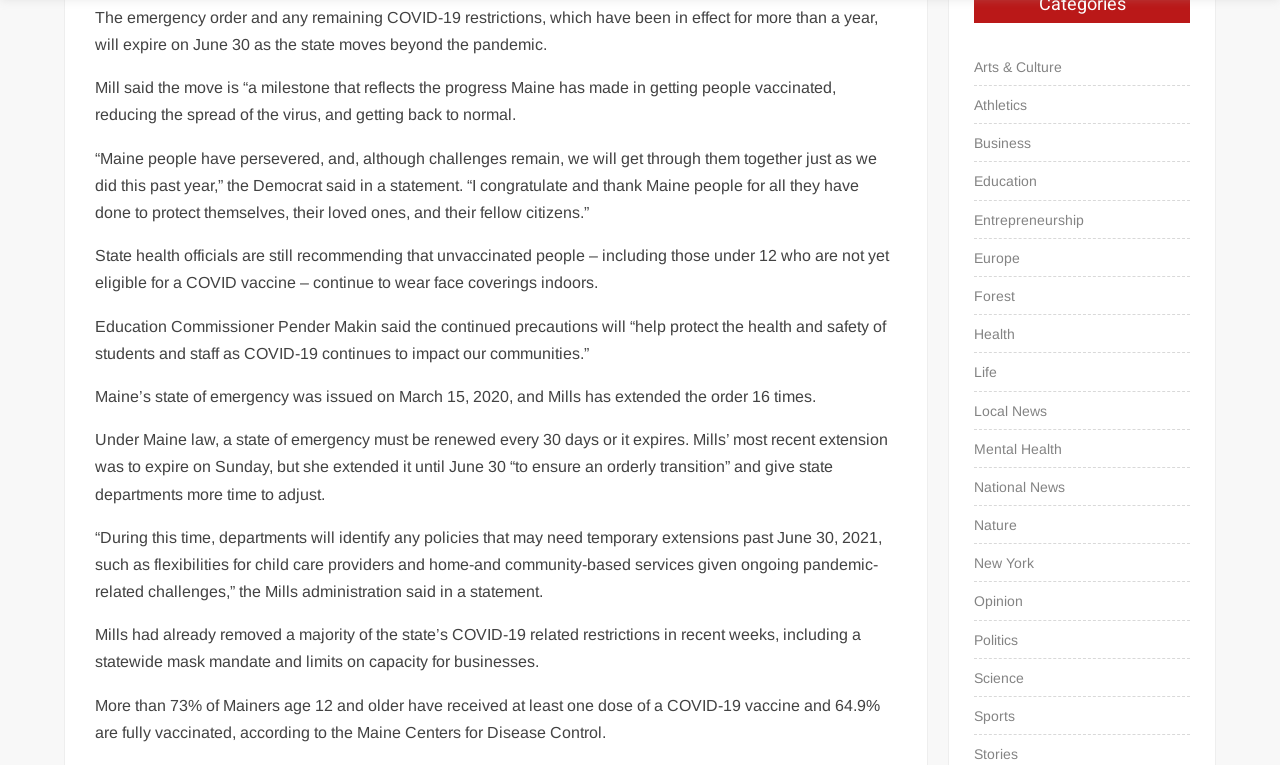What percentage of Mainers have received at least one dose of a COVID-19 vaccine?
Based on the screenshot, answer the question with a single word or phrase.

More than 73%